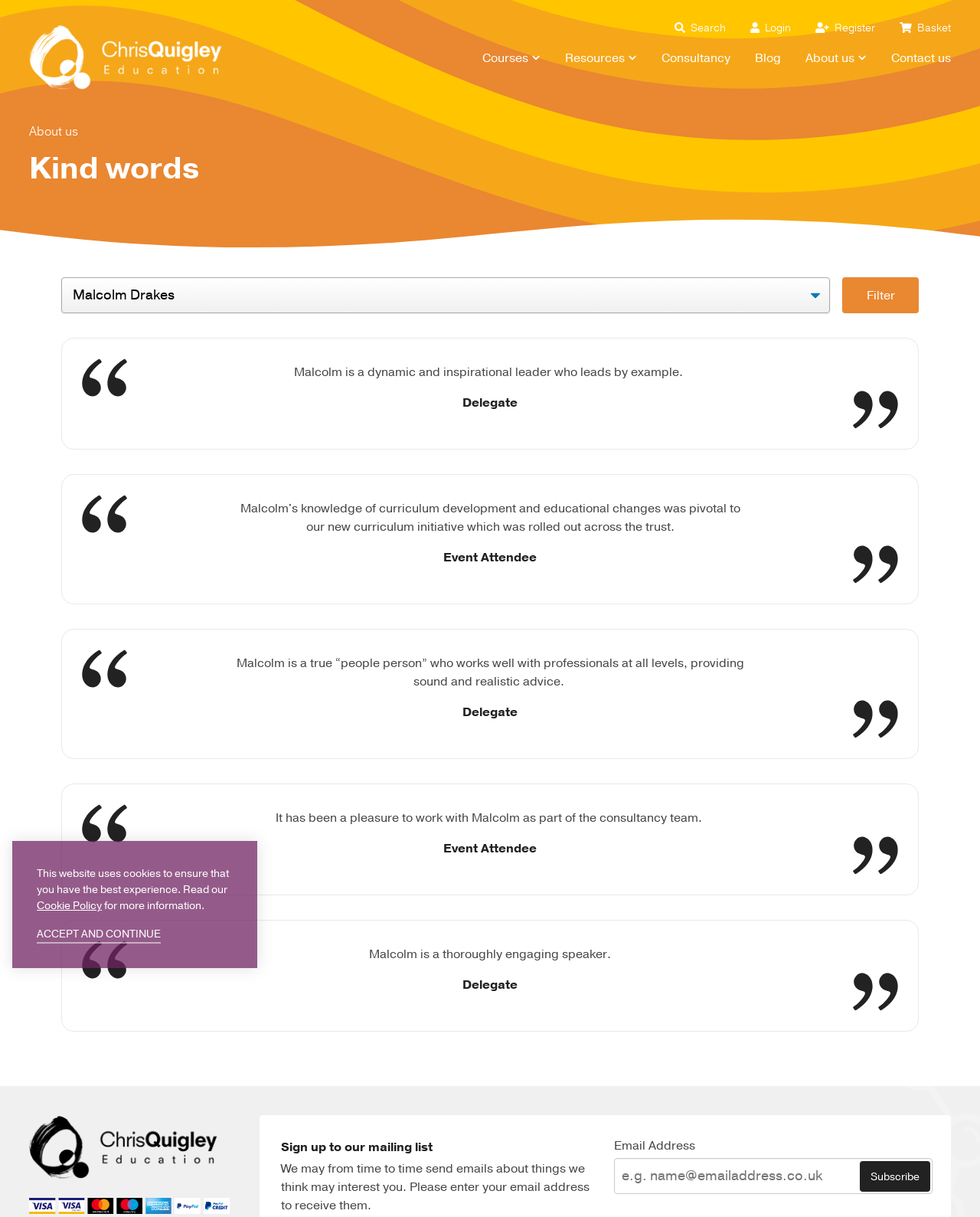Refer to the screenshot and answer the following question in detail:
How many testimonials are displayed on the webpage?

The webpage displays four testimonials, each with a quote and a label indicating the role of the person who provided the testimonial, such as 'Delegate' or 'Event Attendee'.